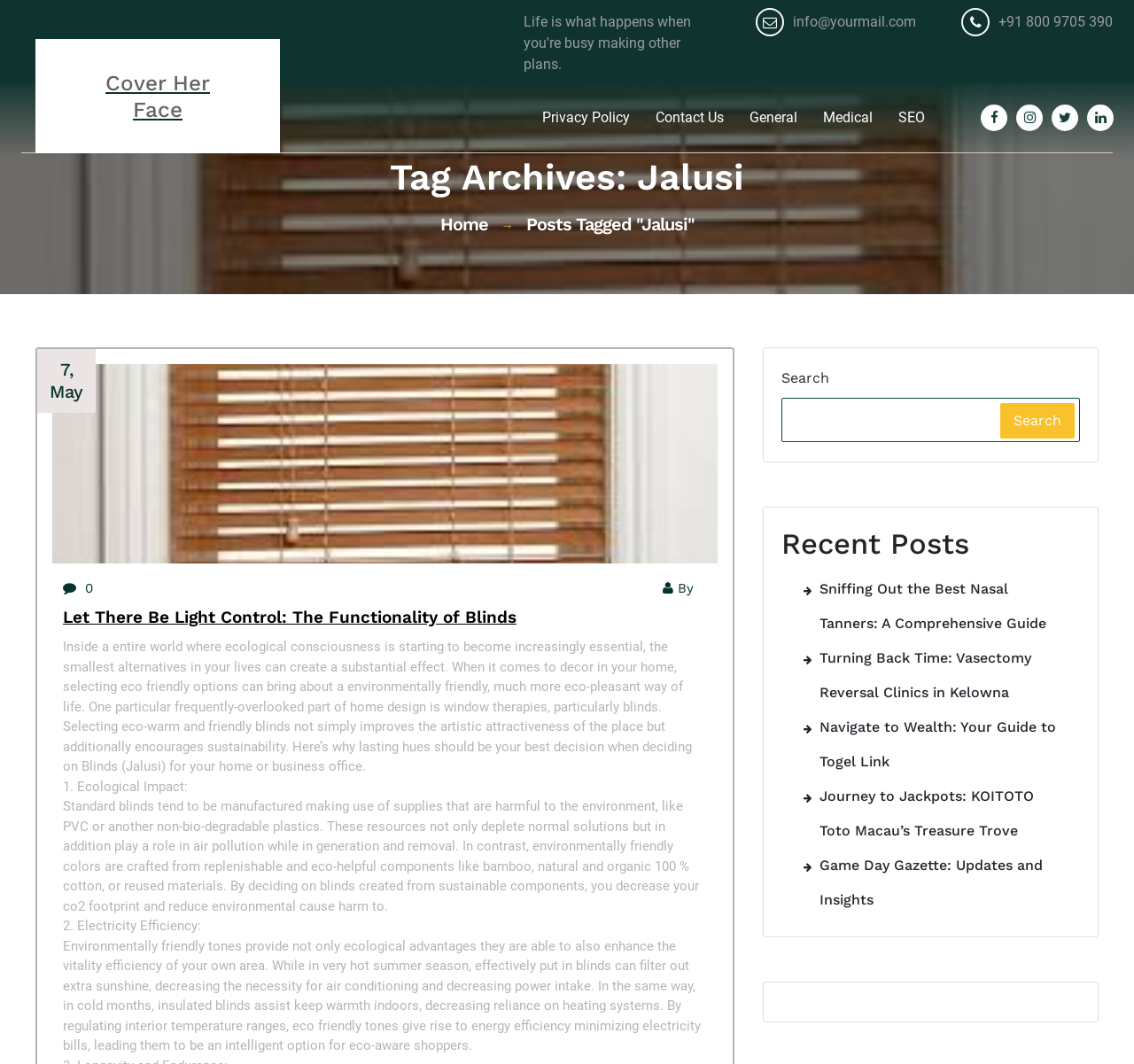Give the bounding box coordinates for the element described as: "Privacy Policy".

[0.478, 0.094, 0.555, 0.127]